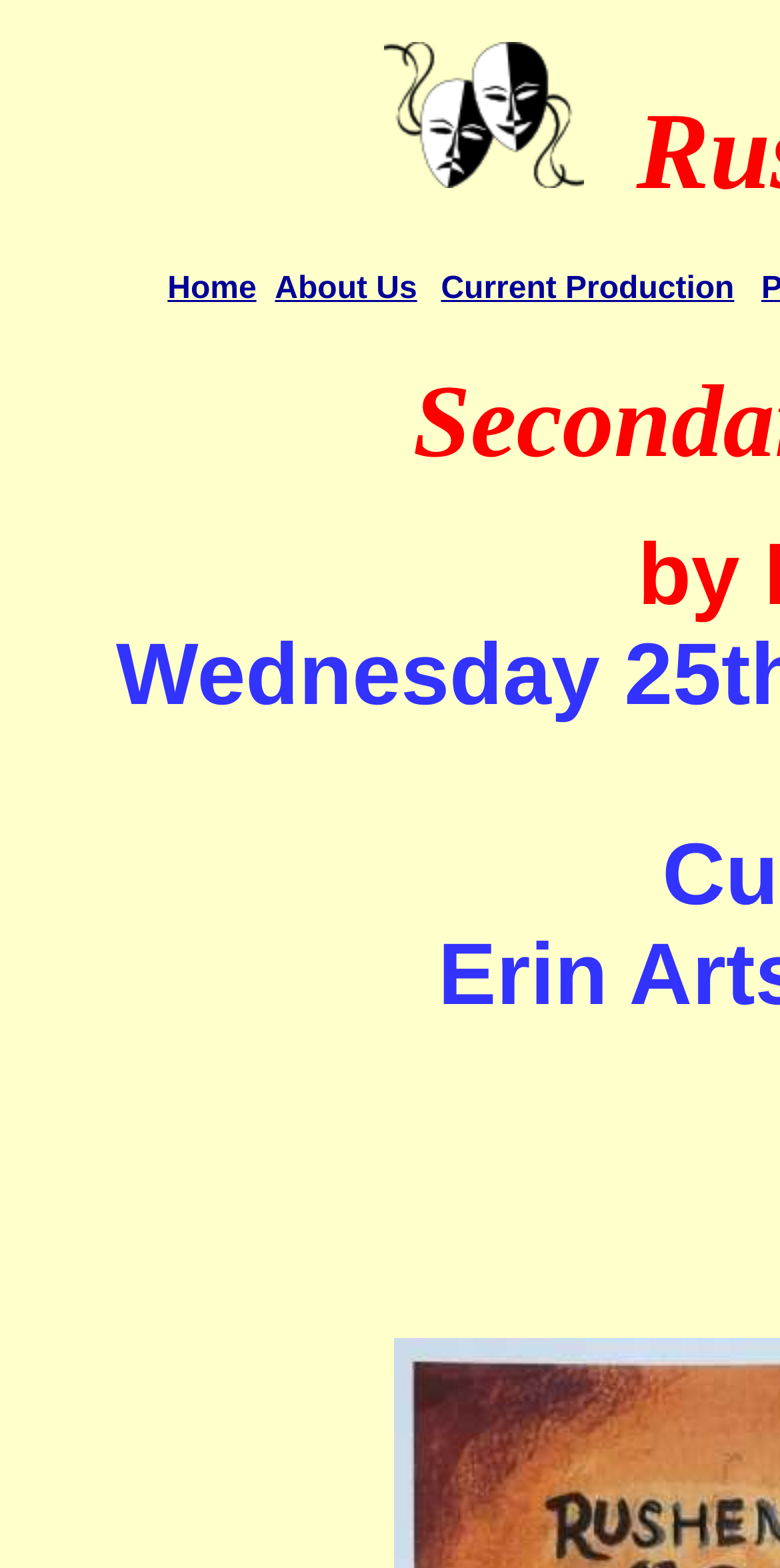Reply to the question with a brief word or phrase: What is the position of the 'About Us' link?

Middle